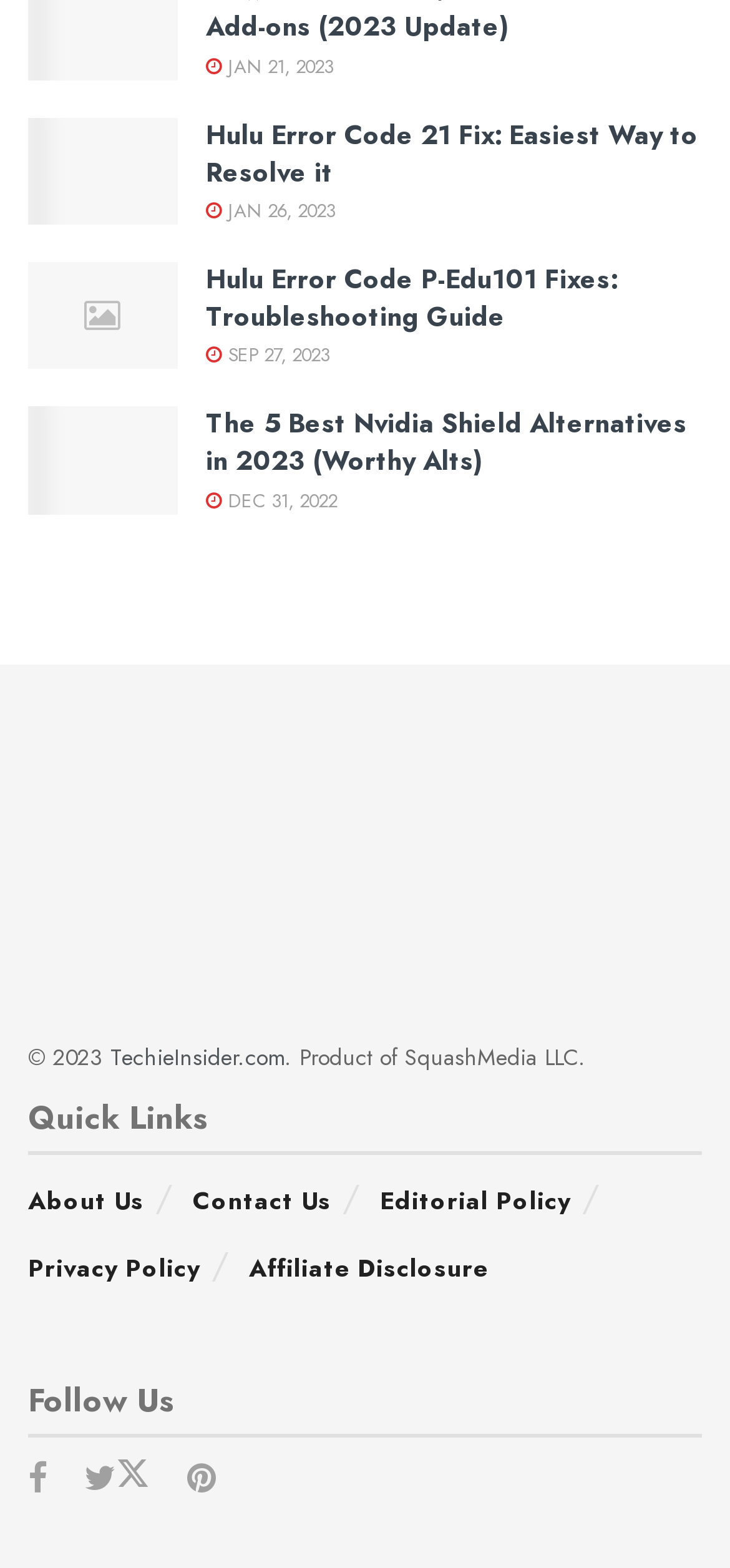Answer the question below in one word or phrase:
What is the date of the second article?

SEP 27, 2023